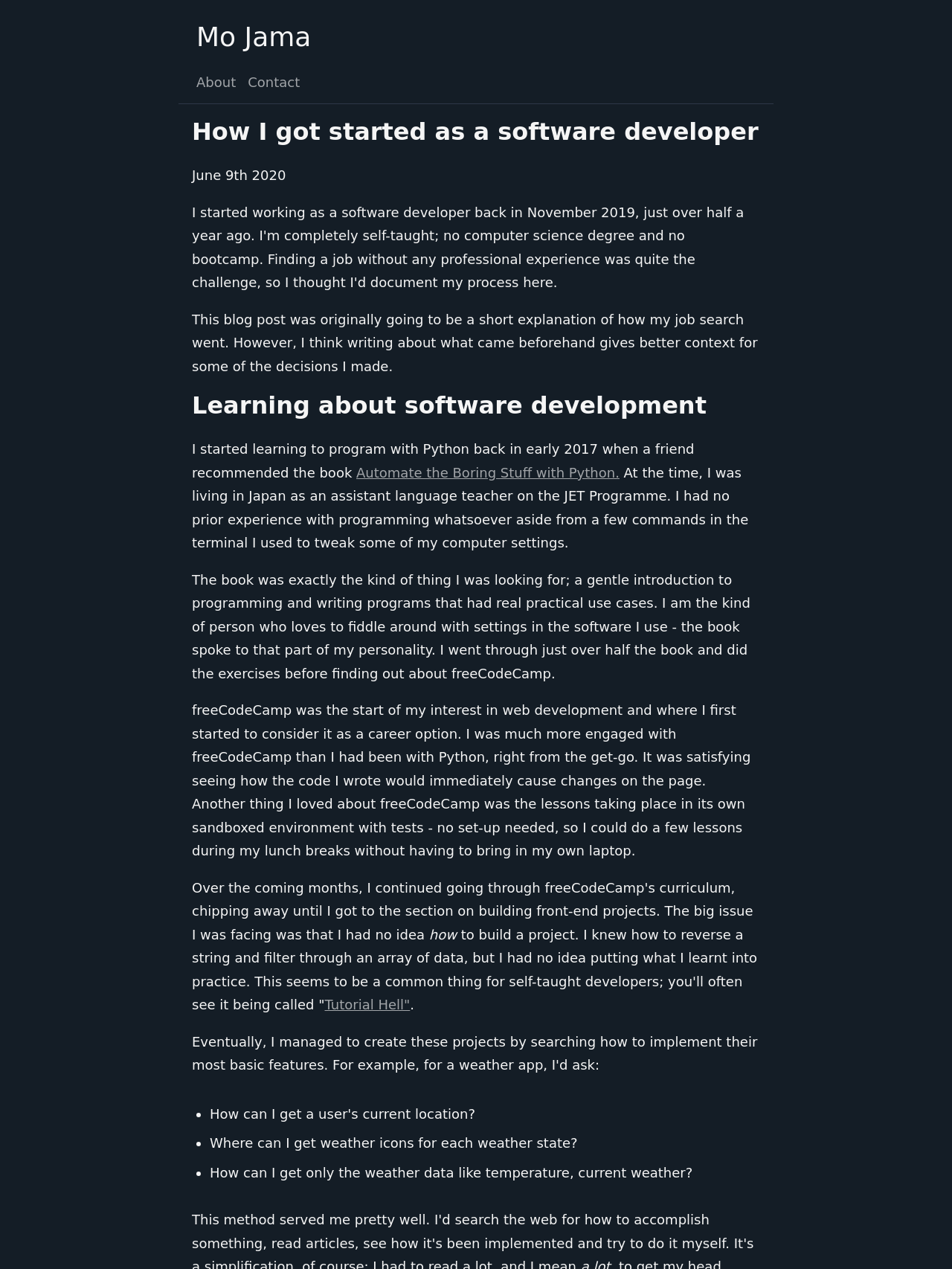Examine the screenshot and answer the question in as much detail as possible: What is the name of the online platform that sparked the author's interest in web development?

The author mentions that freeCodeCamp was the start of their interest in web development and where they first started to consider it as a career option.